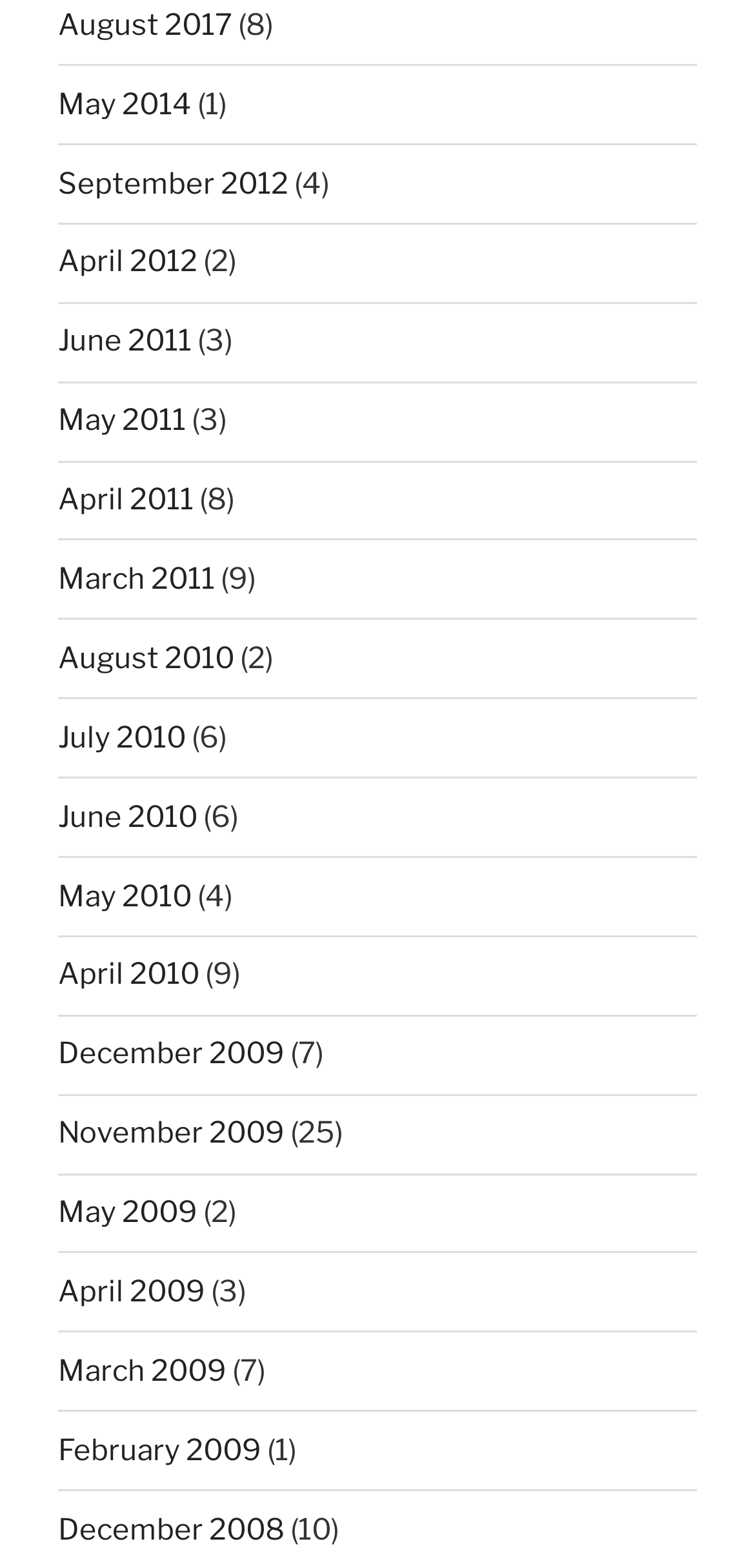Determine the bounding box coordinates of the clickable element to achieve the following action: 'View May 2014'. Provide the coordinates as four float values between 0 and 1, formatted as [left, top, right, bottom].

[0.077, 0.055, 0.254, 0.077]